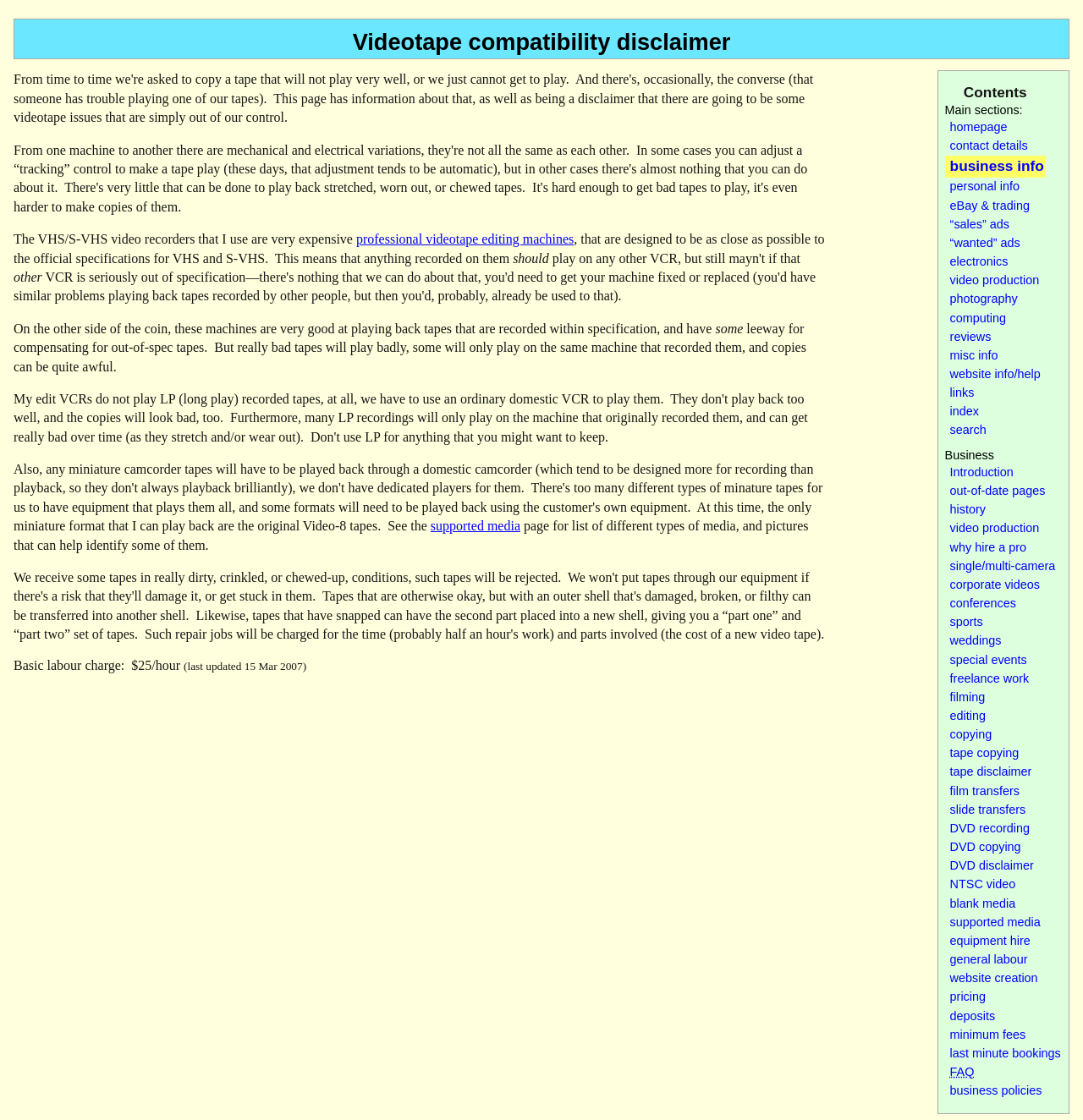Can LP recorded tapes be played?
Refer to the screenshot and answer in one word or phrase.

No